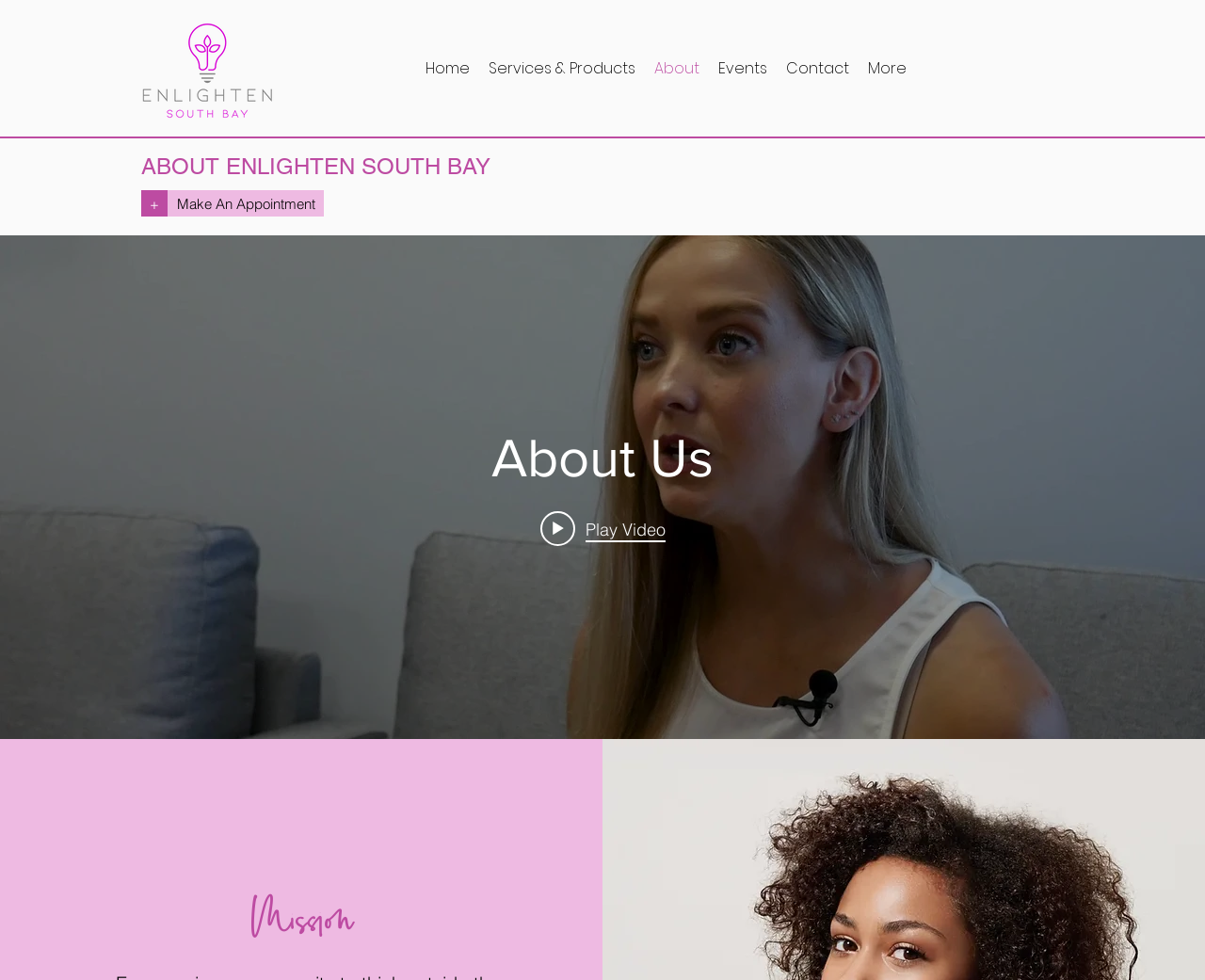Find the bounding box coordinates for the area that must be clicked to perform this action: "Learn about vaginal rejuvenation".

[0.117, 0.709, 0.359, 0.732]